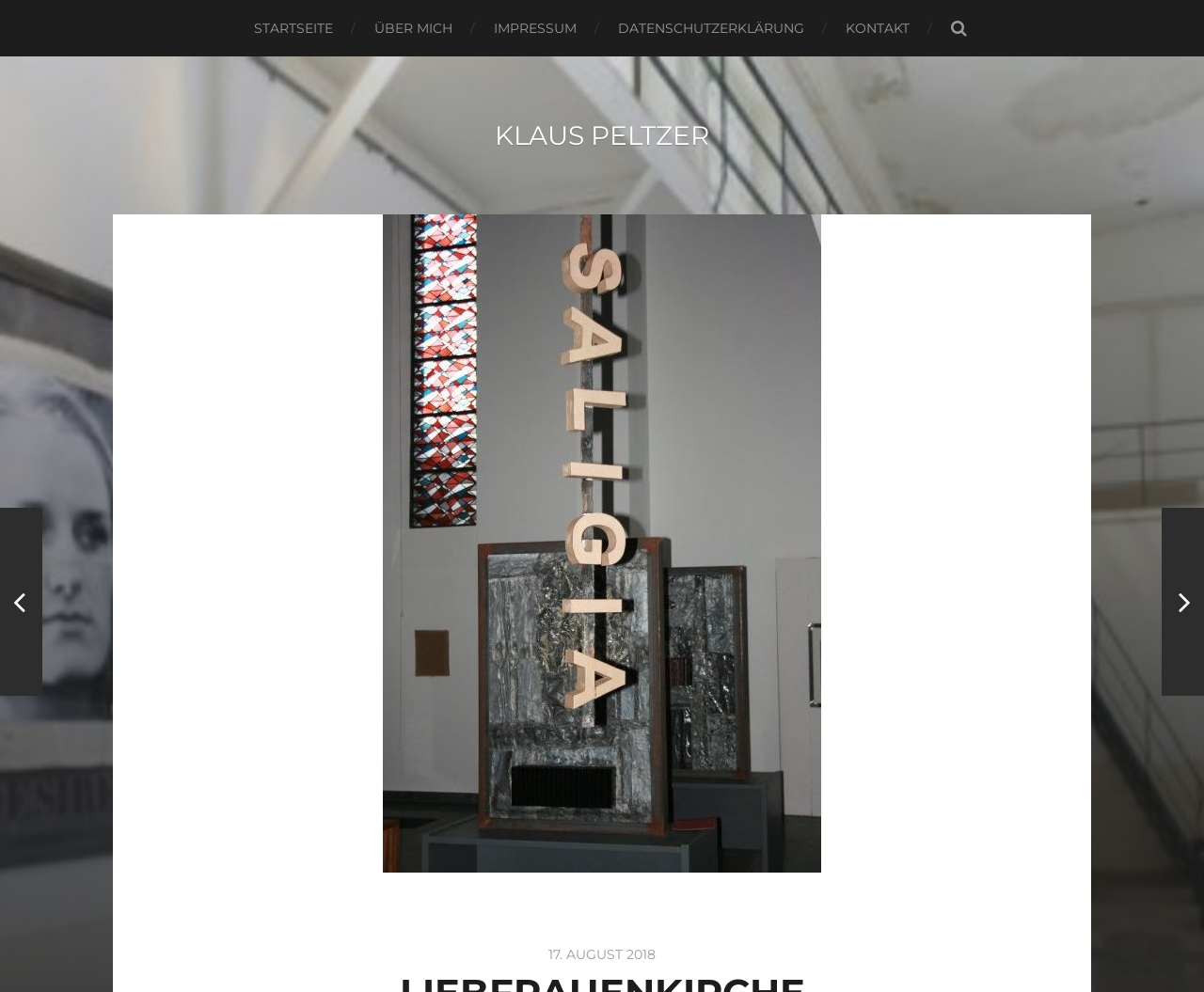Predict the bounding box for the UI component with the following description: "Zurück Beitrag".

[0.0, 0.512, 0.035, 0.701]